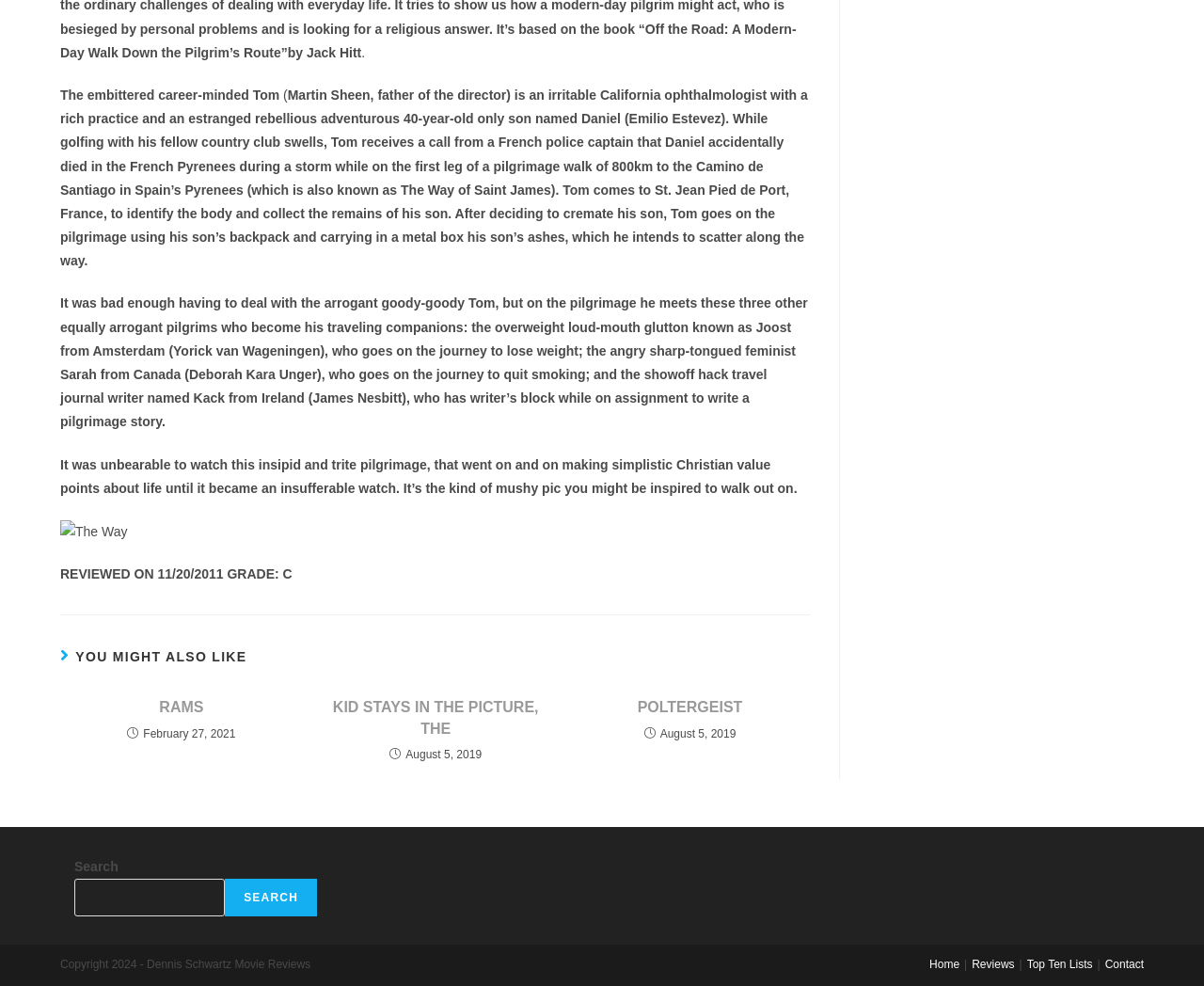Extract the bounding box for the UI element that matches this description: "POLTERGEIST".

[0.482, 0.707, 0.664, 0.729]